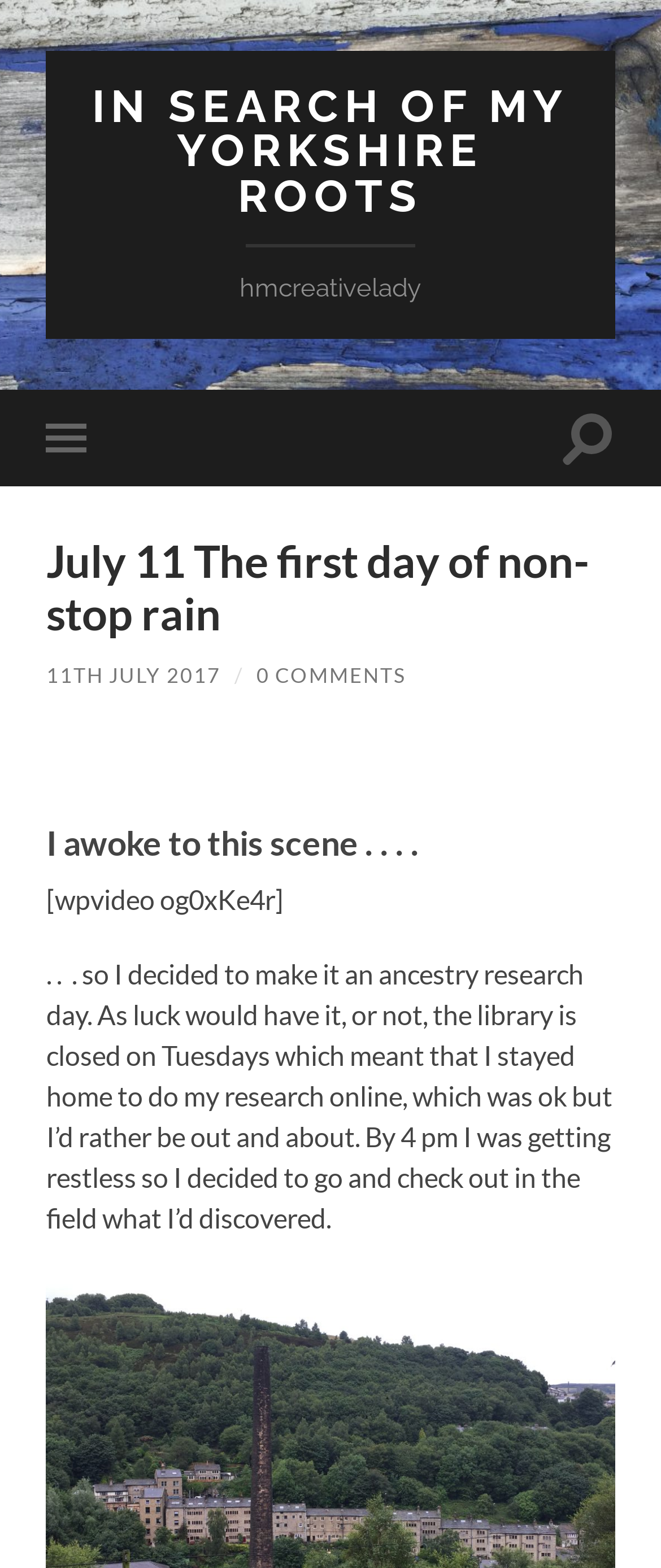Please provide a detailed answer to the question below by examining the image:
What is the author's activity at 4 pm?

I found the author's activity at 4 pm by reading the static text element with the text 'By 4 pm I was getting restless so I decided to go and check out in the field what I’d discovered.' which is located at [0.07, 0.61, 0.926, 0.786]. This element is a child of the root element and describes the author's activity at 4 pm.